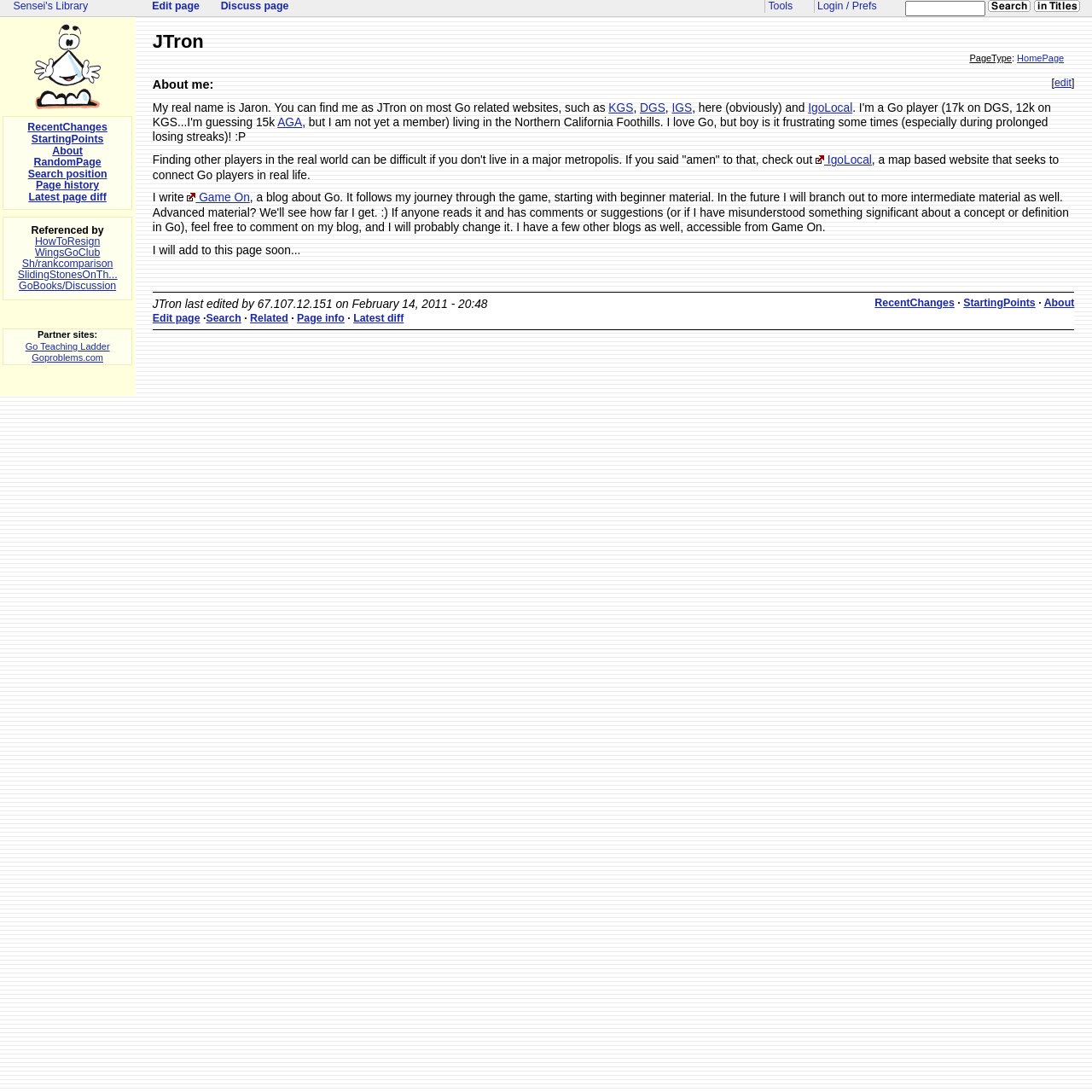What is JTron's real name?
Can you provide an in-depth and detailed response to the question?

According to the webpage, JTron's real name is Jaron, which is mentioned in the 'About me:' section.